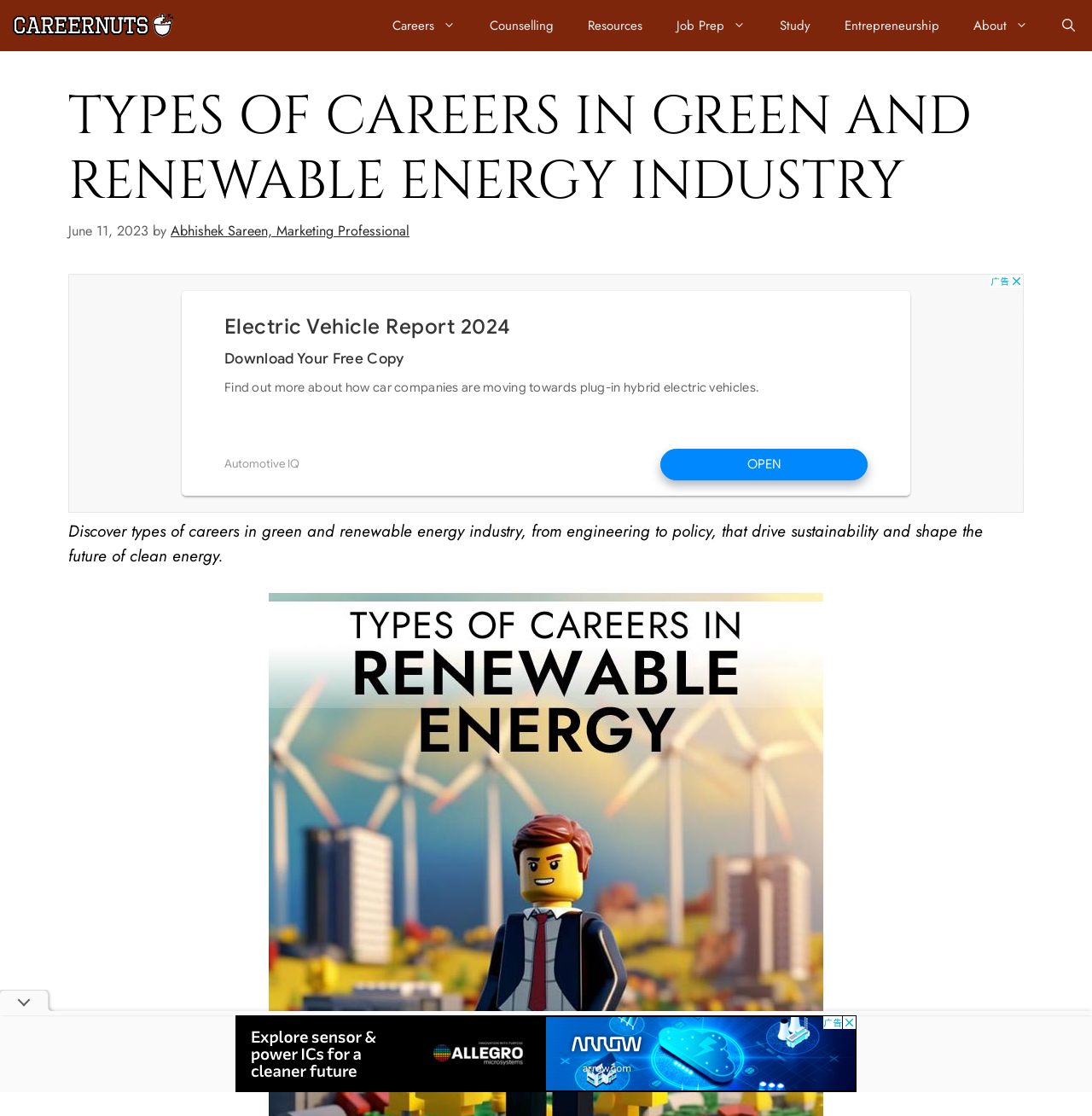Determine the bounding box coordinates of the element that should be clicked to execute the following command: "Click on Career Nuts".

[0.008, 0.0, 0.164, 0.046]